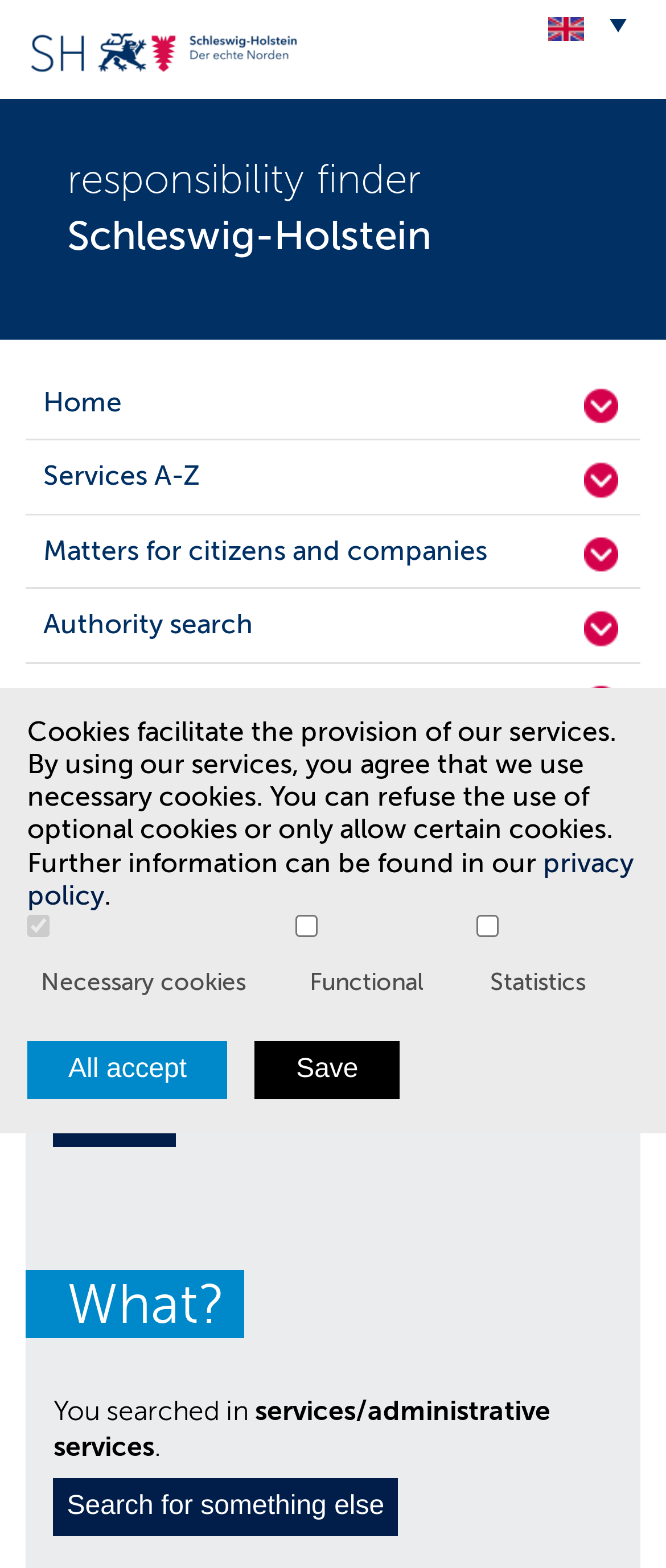Please identify the coordinates of the bounding box for the clickable region that will accomplish this instruction: "Click the 'responsibility finder Schleswig-Holstein' link".

[0.039, 0.011, 0.461, 0.052]